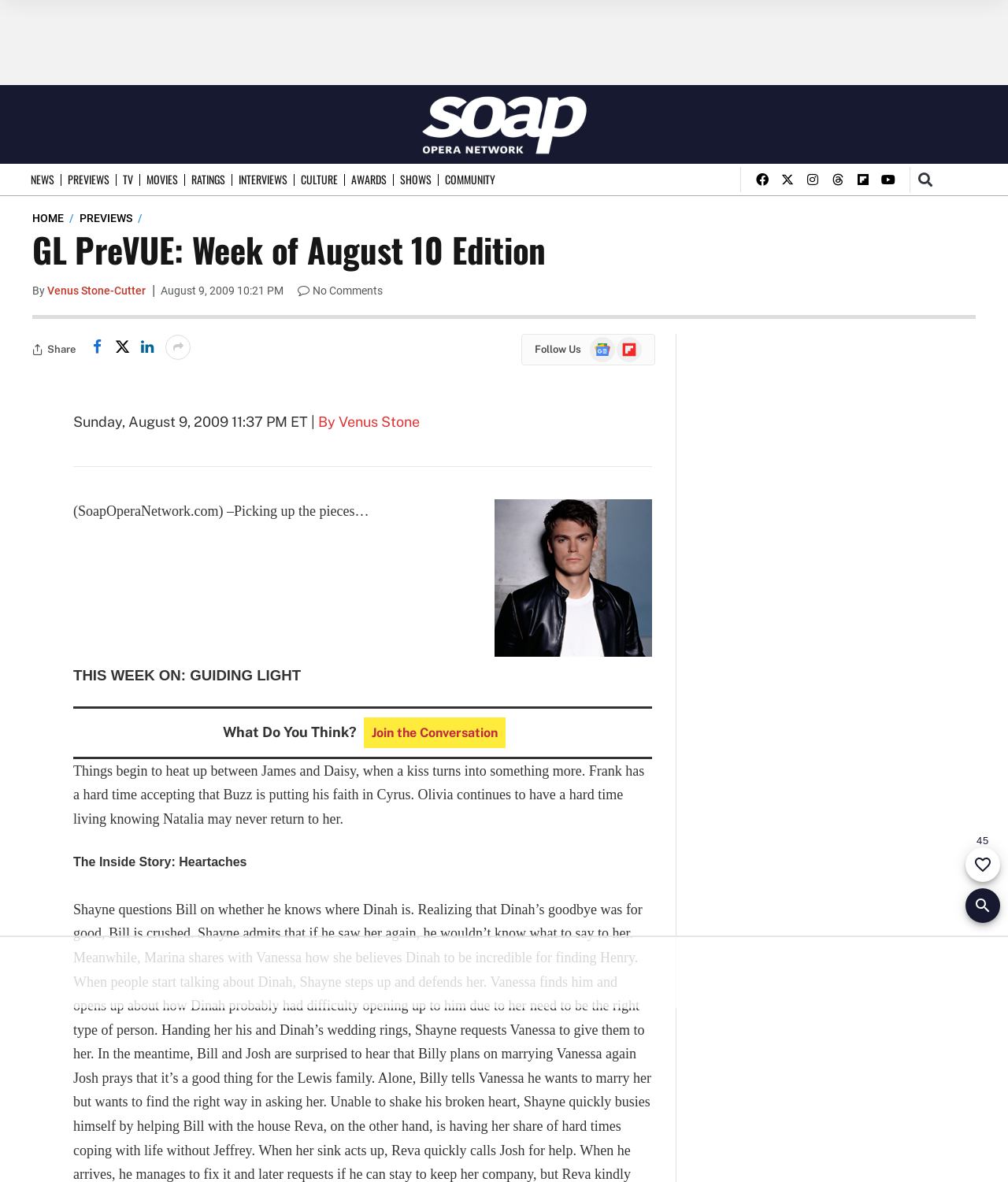Answer the question below in one word or phrase:
How many times has this page been favorited?

45 times